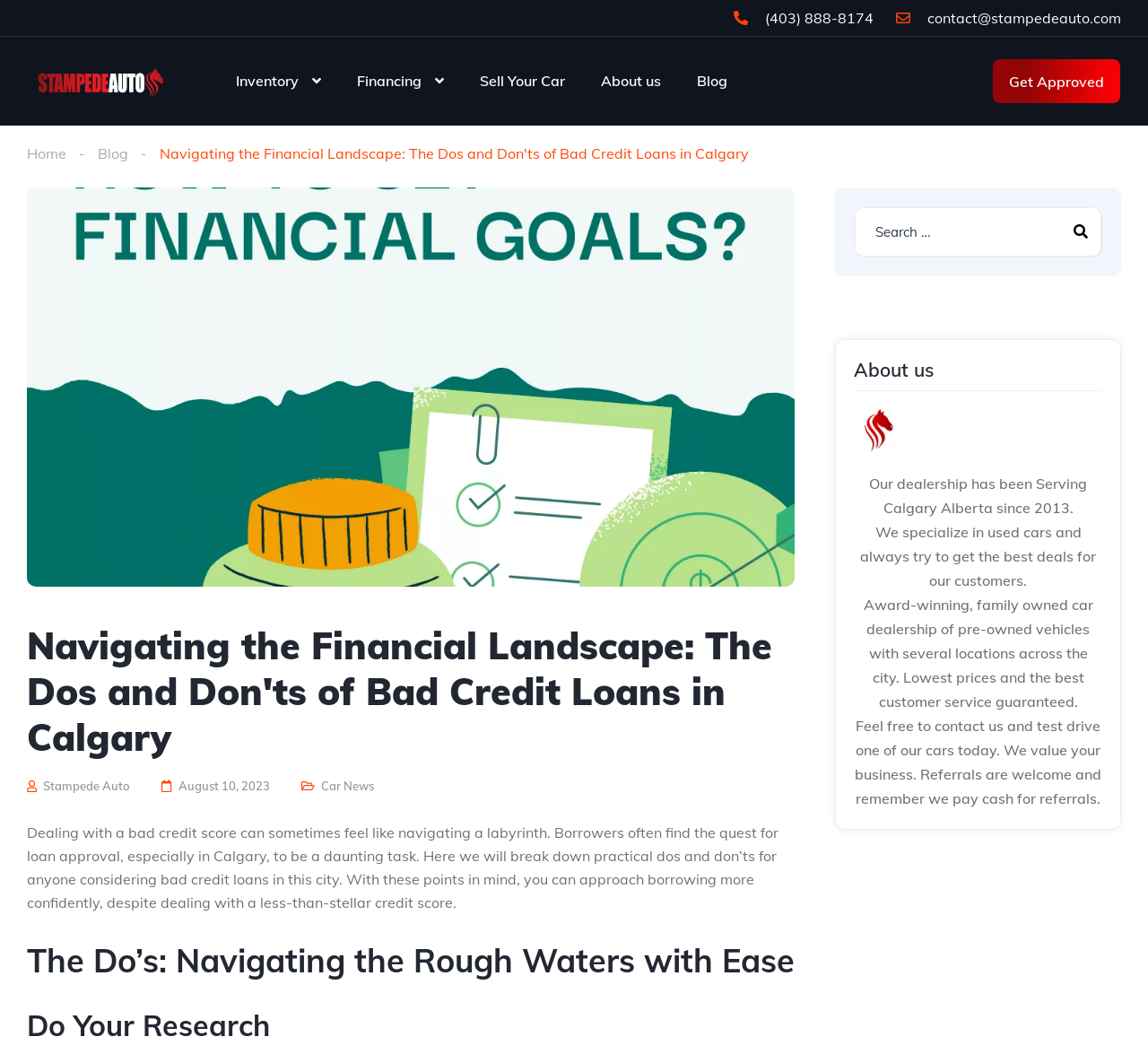Write a detailed summary of the webpage.

This webpage is about navigating bad credit loans in Calgary, specifically providing guidance on the dos and don'ts of borrowing with a poor credit score. At the top of the page, there is a header section with several links, including a phone number, email address, and links to the dealership's inventory, financing options, and about us page. Below this, there is a prominent image with the title "Navigating the Financial Landscape: The Dos and Don'ts of Bad Credit Loans in Calgary".

The main content of the page is divided into sections, starting with an introductory paragraph that explains the challenges of dealing with bad credit and the importance of being informed when seeking loan approval. This is followed by a section titled "The Do's: Navigating the Rough Waters with Ease", which provides guidance on how to approach borrowing with a poor credit score.

To the right of the main content, there is a search bar with a magnifying glass icon. Below this, there is a section about the dealership, including a heading, an image, and several paragraphs of text that describe the dealership's history, services, and values.

At the bottom of the page, there are additional links to the dealership's blog, car news, and a call to action to get approved for a loan. Overall, the page is well-organized and easy to navigate, with clear headings and concise text that provides valuable information to readers.